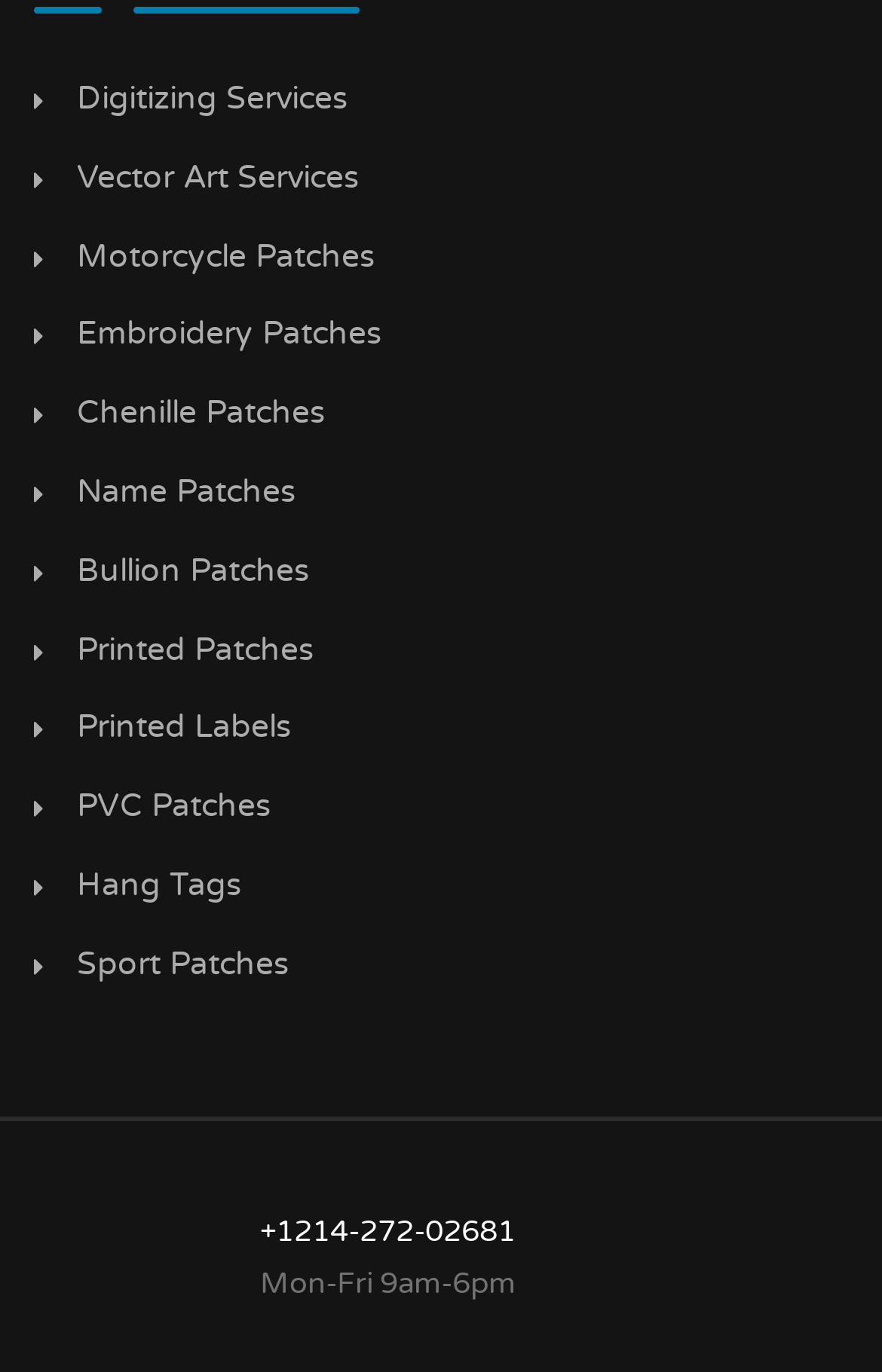Identify the bounding box coordinates of the section that should be clicked to achieve the task described: "Learn about business hours".

[0.295, 0.925, 0.585, 0.947]